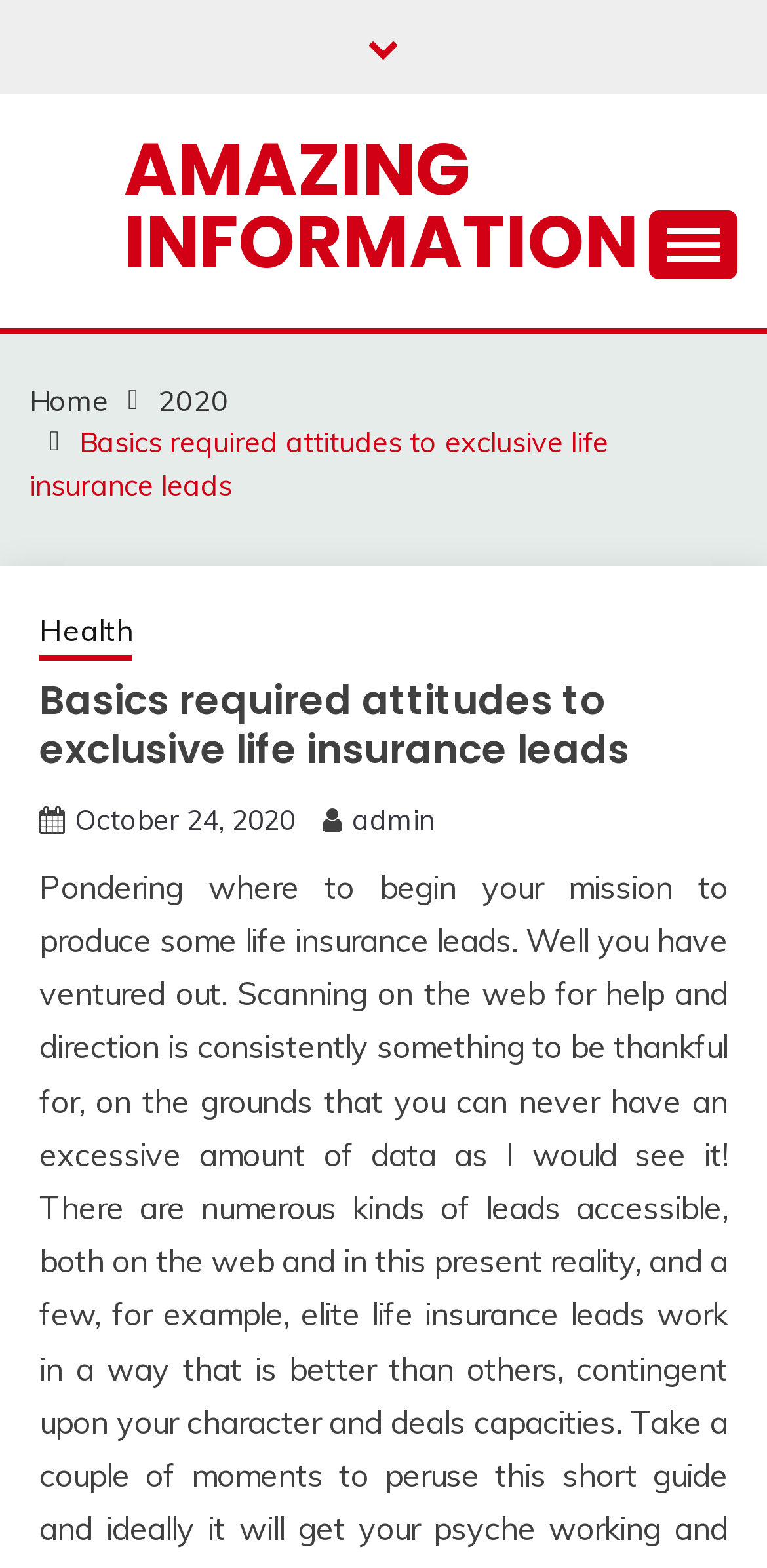Answer the question in one word or a short phrase:
What is the purpose of the button with the icon?

Expand primary menu